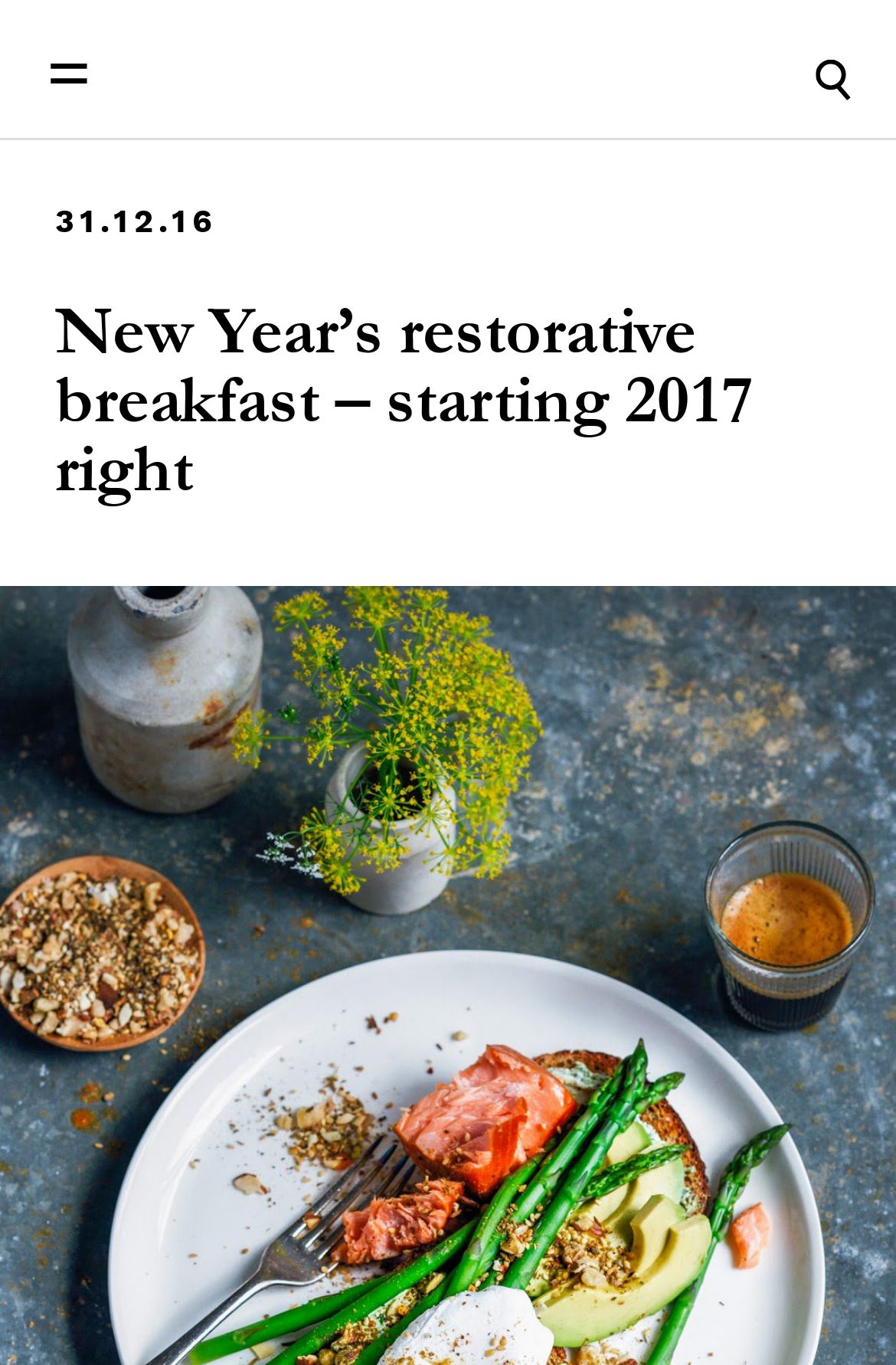Respond to the question with just a single word or phrase: 
What is the position of the search box on the webpage?

Top-right corner